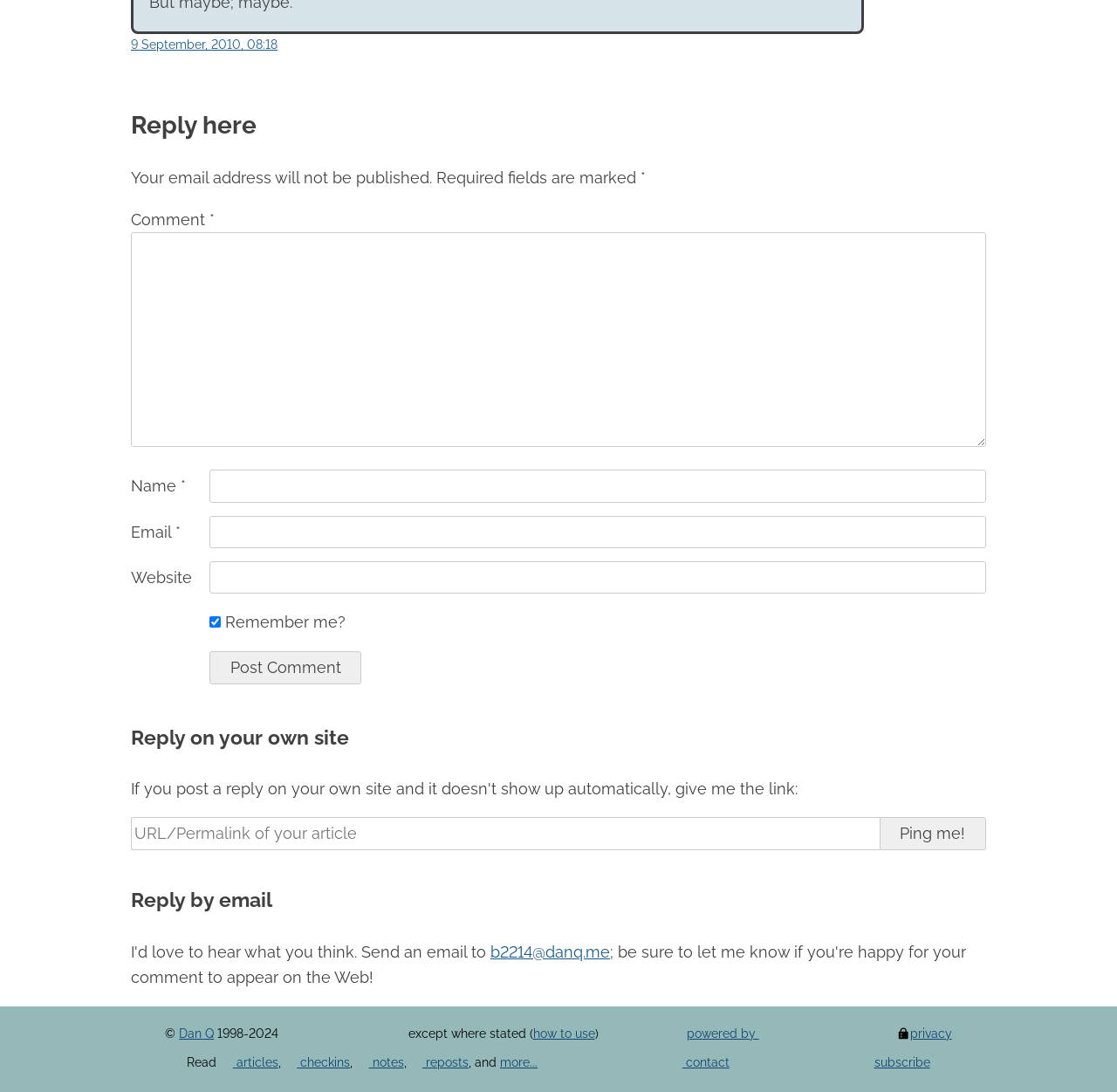What is the purpose of the 'Reply here' section?
Using the image provided, answer with just one word or phrase.

To leave a comment